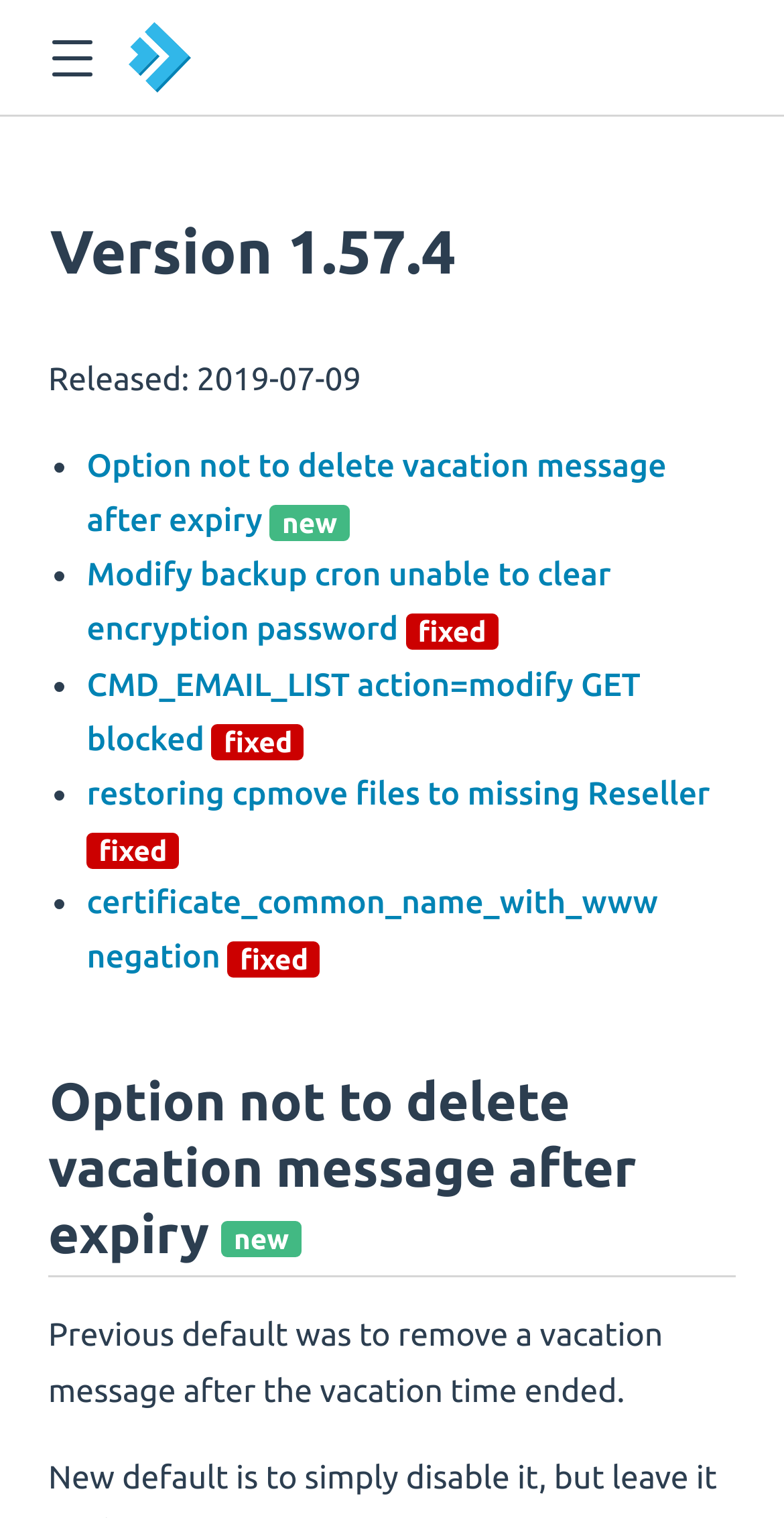Indicate the bounding box coordinates of the clickable region to achieve the following instruction: "view Option not to delete vacation message after expiry new."

[0.111, 0.295, 0.85, 0.355]